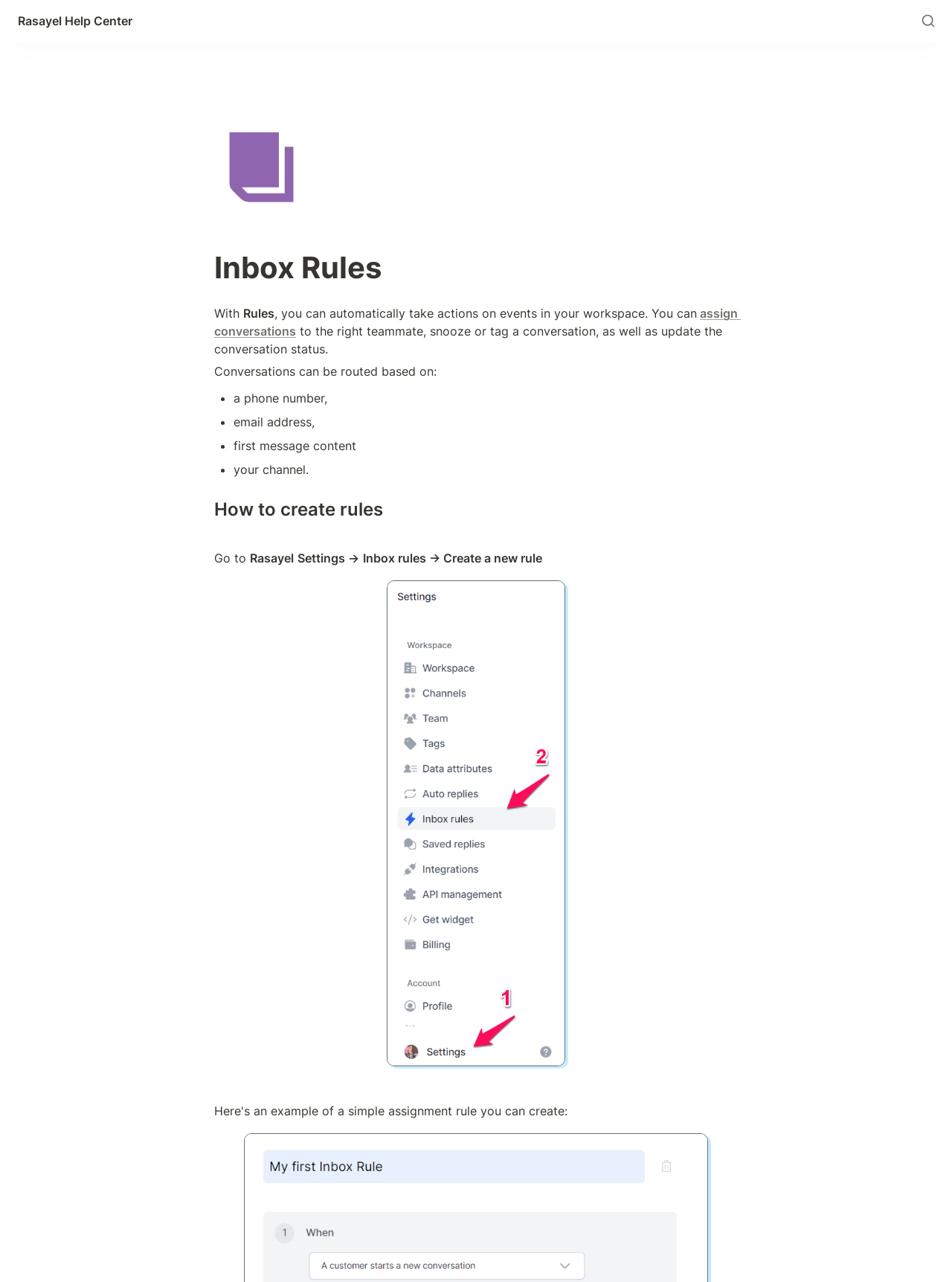Use a single word or phrase to answer the question:
What can conversations be routed based on?

Phone number, email, etc.